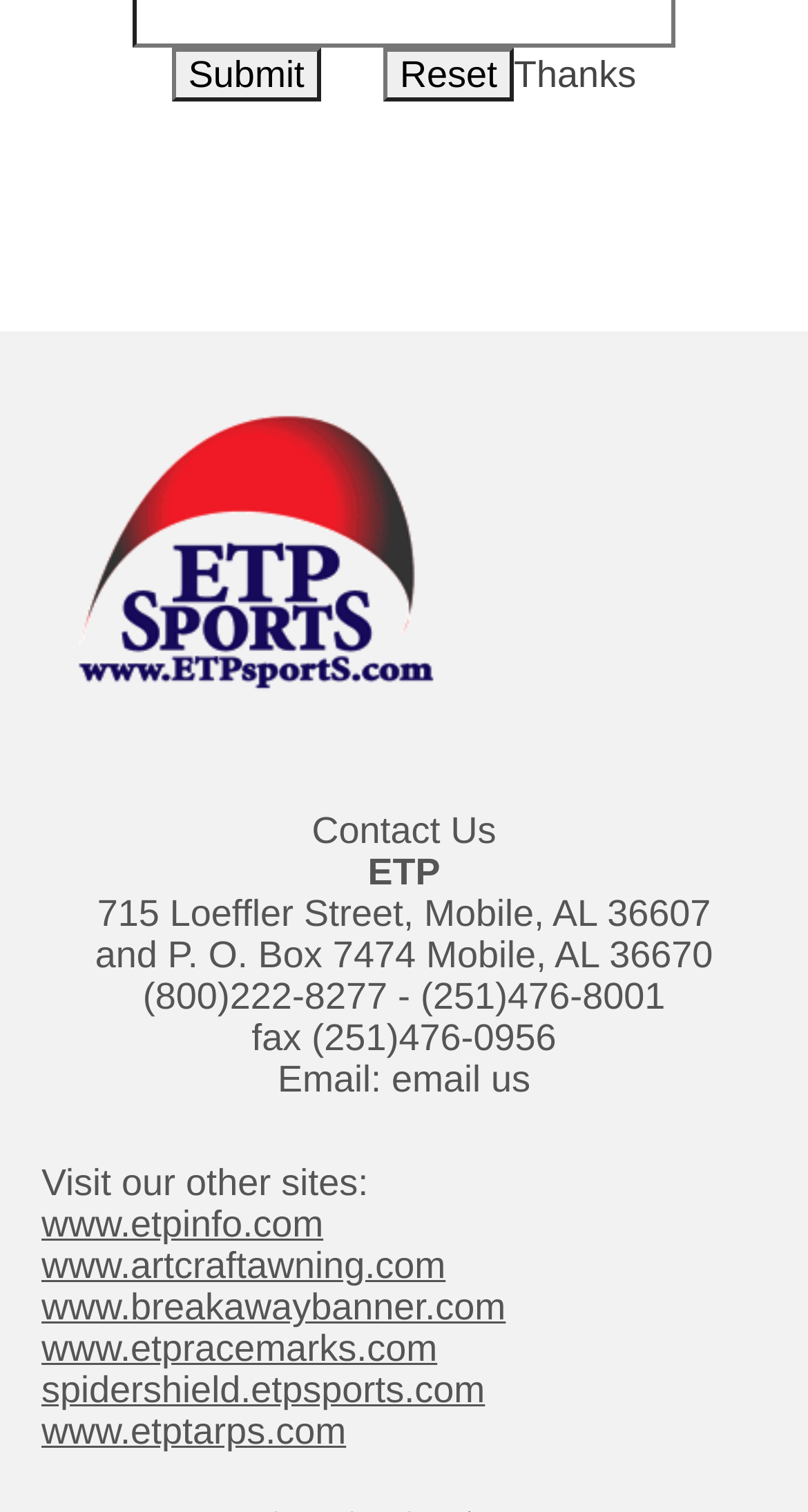Find the bounding box coordinates of the clickable area required to complete the following action: "Email us".

[0.485, 0.7, 0.656, 0.728]